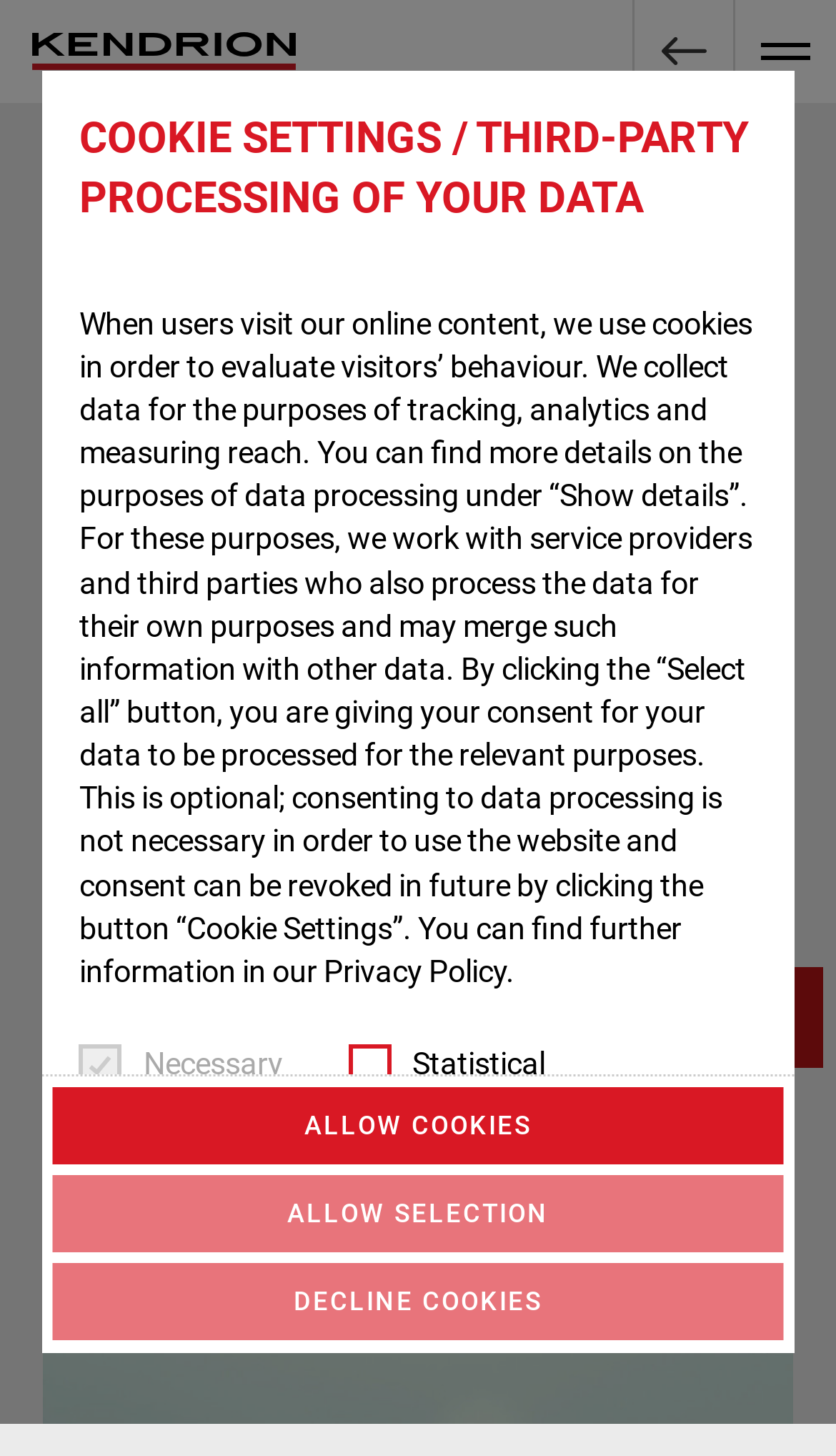What is the purpose of the cookies on this website?
Provide a detailed answer to the question, using the image to inform your response.

According to the cookie settings dialog, the website uses cookies to evaluate visitors' behavior and collect data for the purposes of tracking, analytics, and measuring reach.